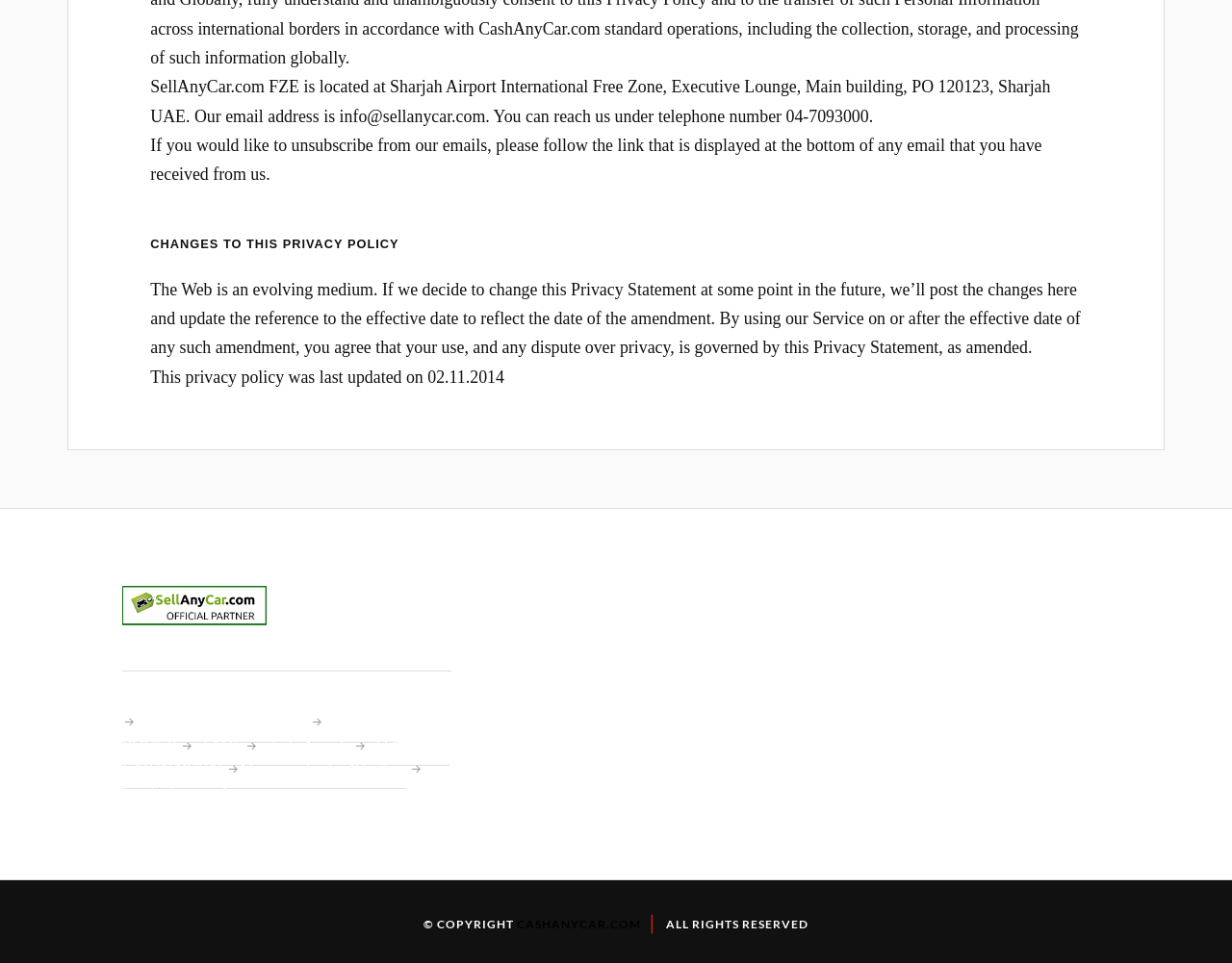Please respond in a single word or phrase: 
What is the company's email address?

info@sellanycar.com